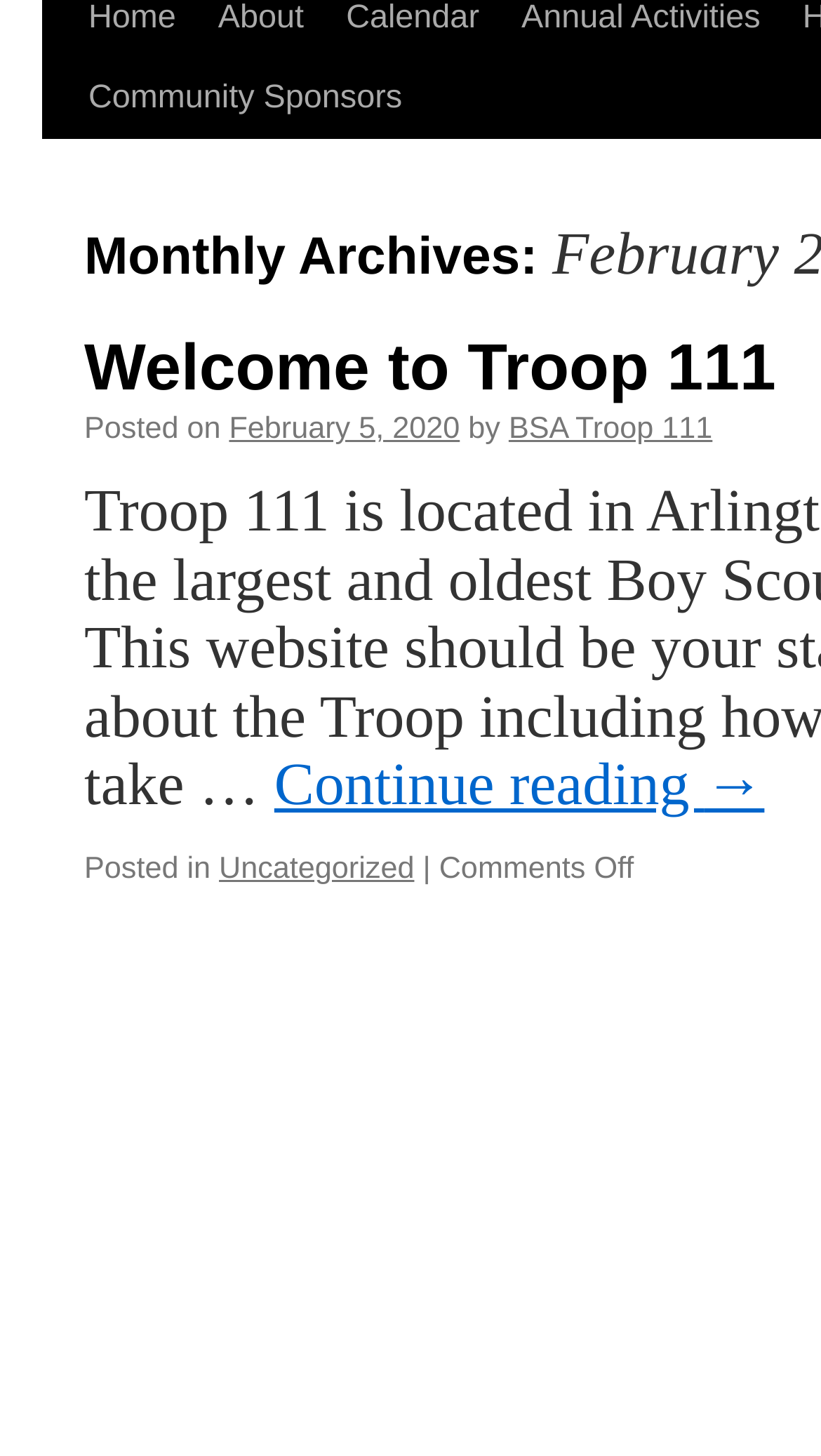Bounding box coordinates are to be given in the format (top-left x, top-left y, bottom-right x, bottom-right y). All values must be floating point numbers between 0 and 1. Provide the bounding box coordinate for the UI element described as: Welcome to Troop 111

[0.103, 0.227, 0.945, 0.278]